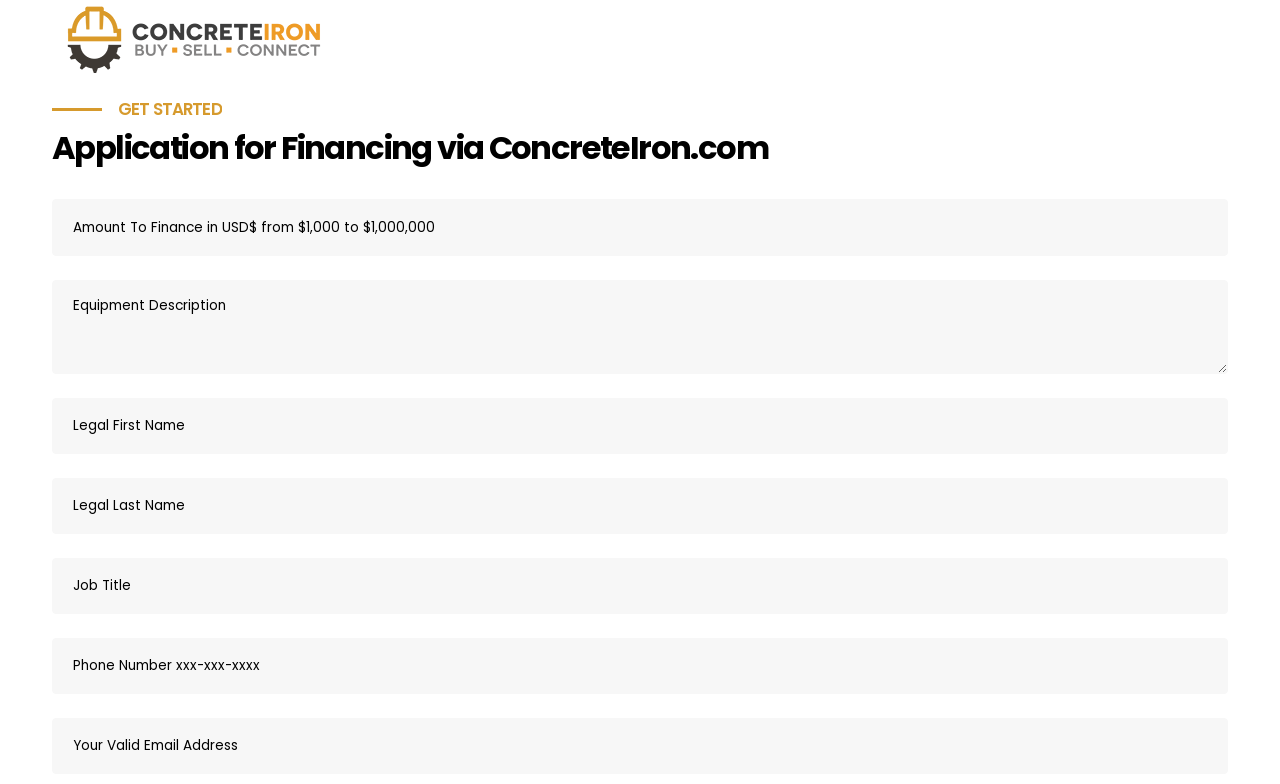From the webpage screenshot, predict the bounding box coordinates (top-left x, top-left y, bottom-right x, bottom-right y) for the UI element described here: name="equipmentdescription" placeholder="Equipment Description"

[0.041, 0.357, 0.959, 0.477]